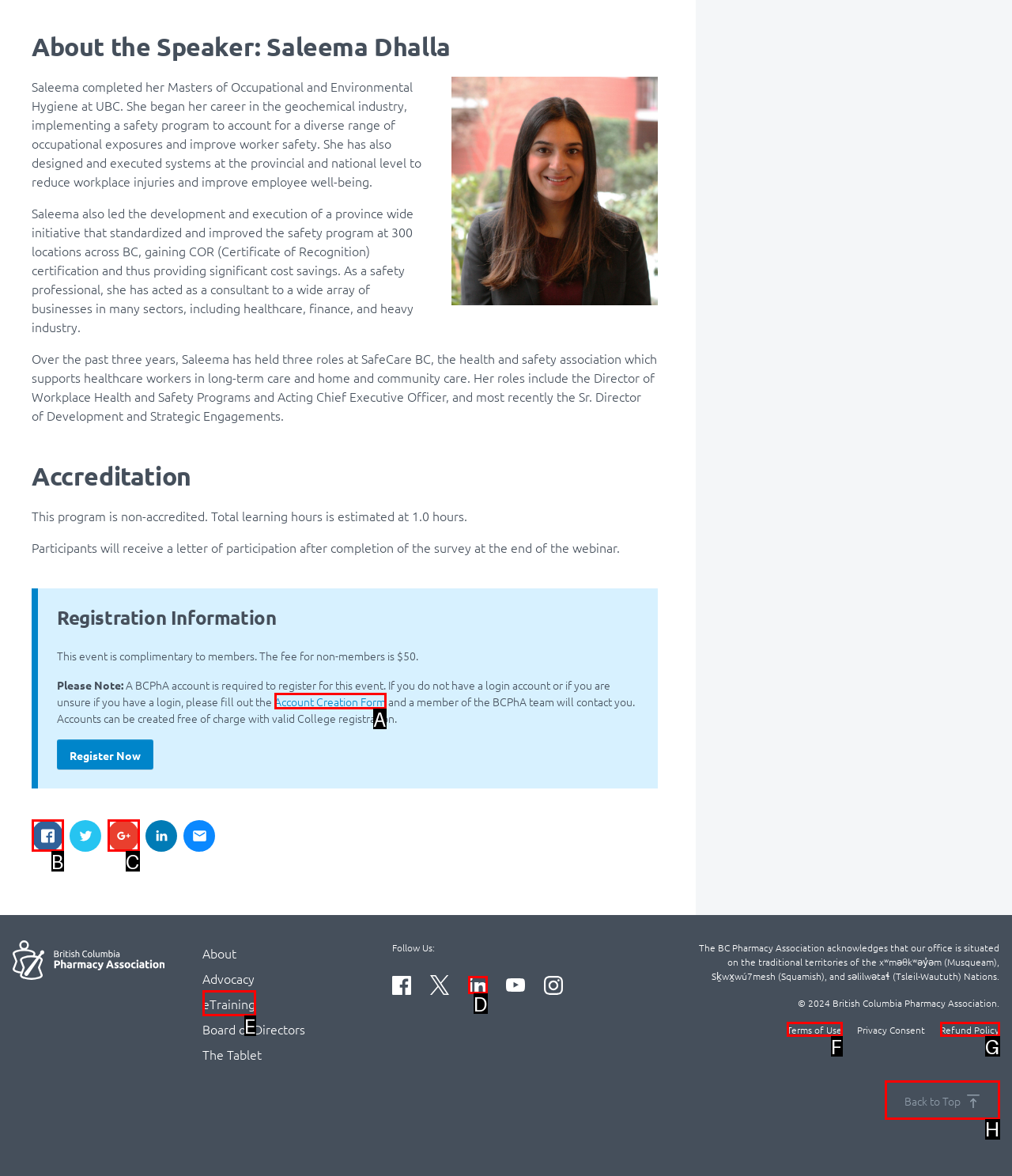Based on the element description: Refund Policy, choose the HTML element that matches best. Provide the letter of your selected option.

G